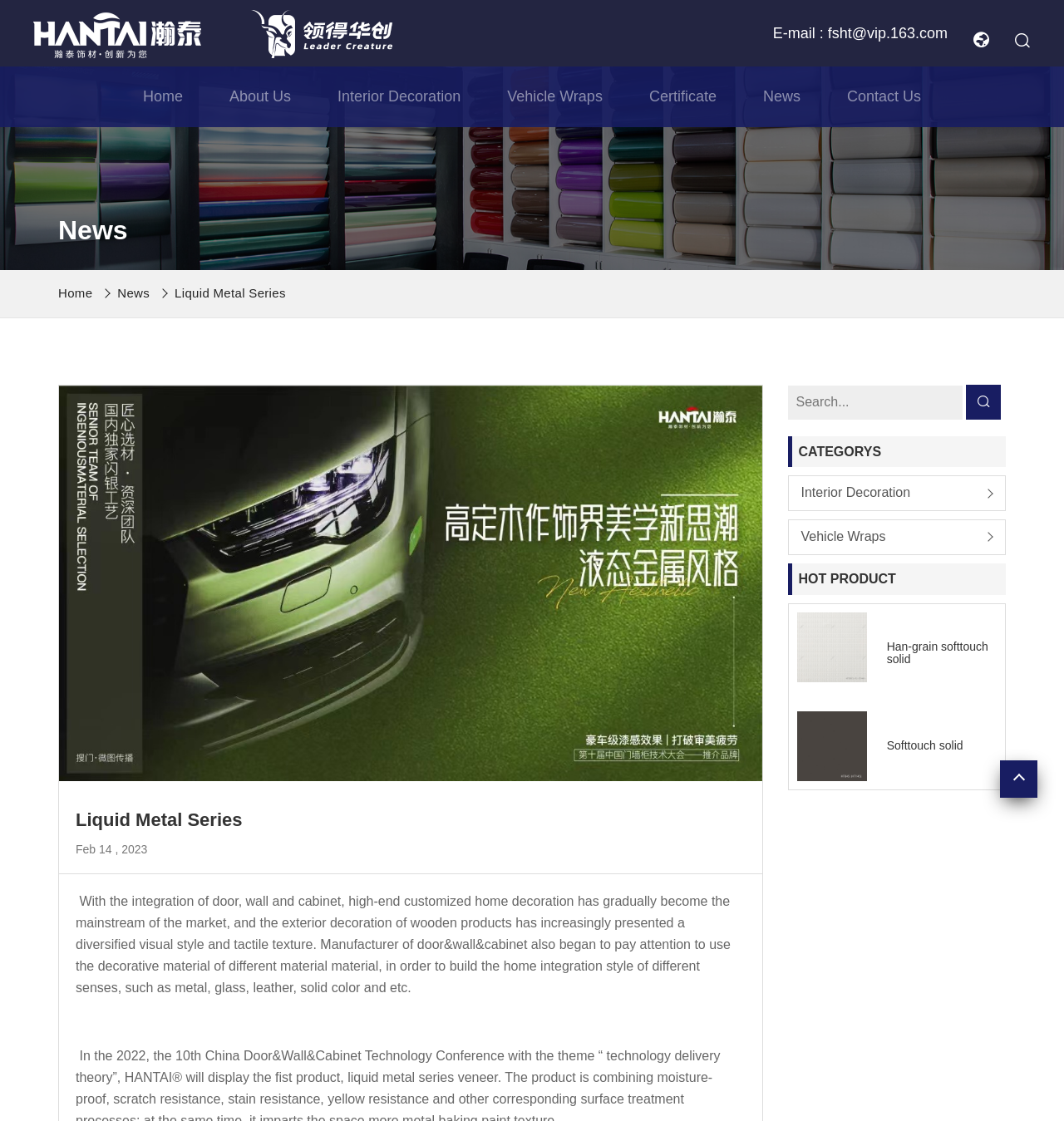From the element description: "Liquid Metal Series", extract the bounding box coordinates of the UI element. The coordinates should be expressed as four float numbers between 0 and 1, in the order [left, top, right, bottom].

[0.164, 0.255, 0.269, 0.268]